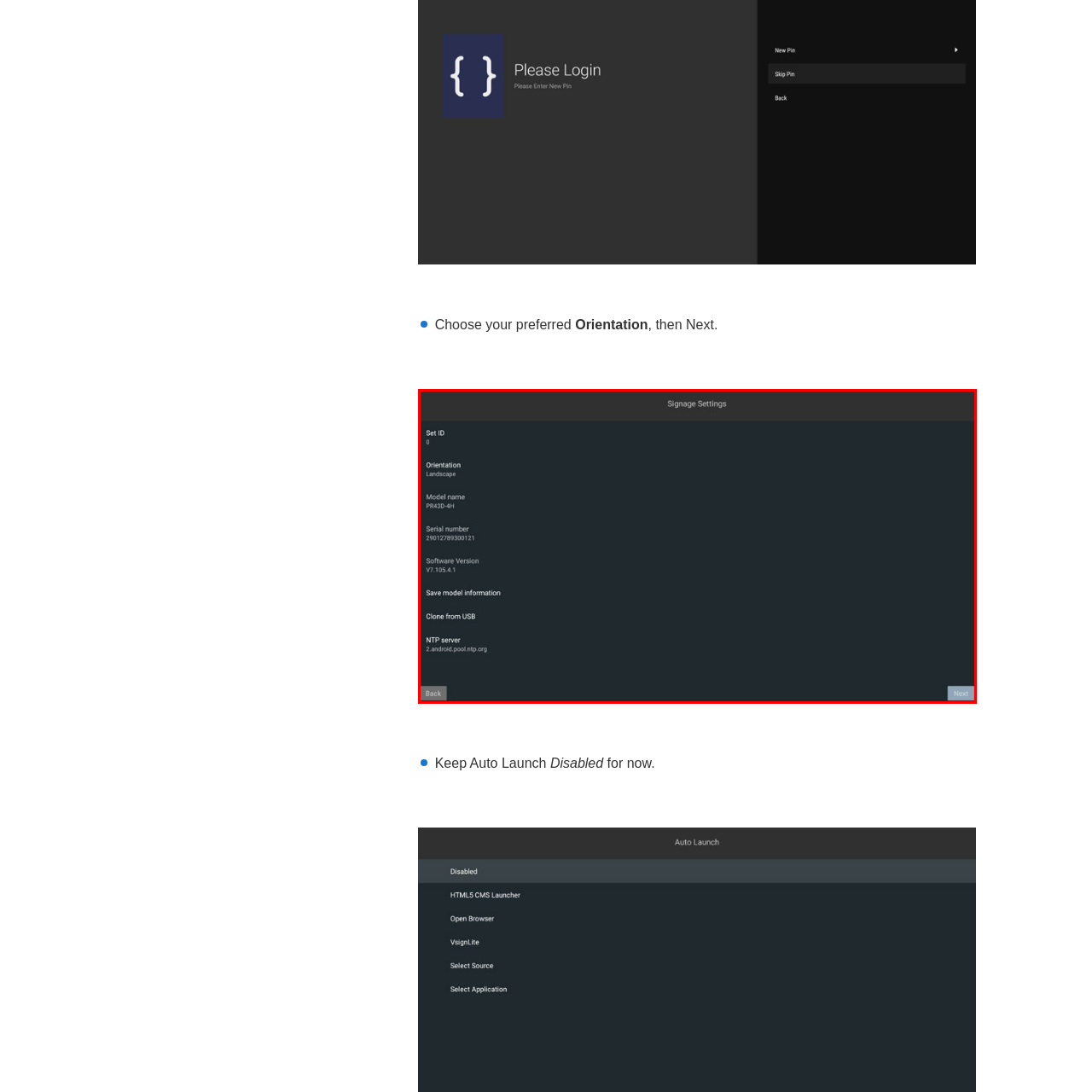Analyze and describe the image content within the red perimeter in detail.

The image titled "Signage Settings" displays a user interface for configuring digital signage options. At the top of the screen, the title clearly indicates the context of the settings. Below the title, several configuration fields are presented, including:

- **Set ID:** A numeric identifier for the signage set.
- **Orientation:** Currently set to "Landscape," which dictates how the signage will be displayed.
- **Model name:** Indicating the specific model being configured (PR4D-41).
- **Serial number:** A unique identifier (2901278930121) associated with the device.
- **Software Version:** Displaying the current version as V7.105.41.
- **Save model information:** An option hinting at saving the current model configurations.
- **Clone from USB:** An option suggesting the ability to replicate settings from a USB device.
- **NTP server:** Providing the address for network time protocol synchronization (2.android.pool.ntp.org).

At the bottom right corner, there are navigation buttons: a "Back" button allowing users to return to the previous menu and a "Next" button for proceeding with the configuration. The overall interface is dark-themed, ensuring that the text remains readable against the background.